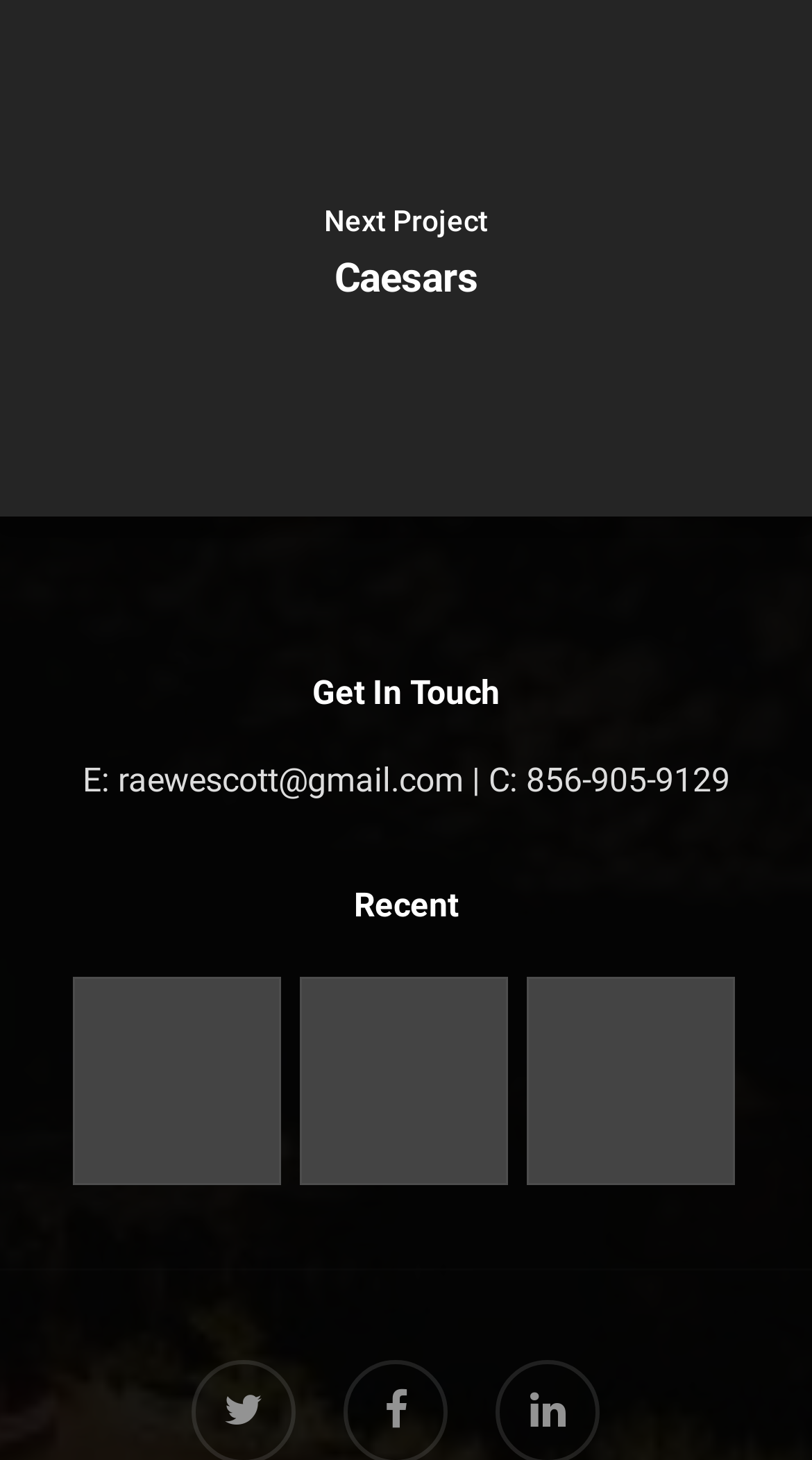Provide a one-word or short-phrase answer to the question:
How many headings are on the webpage?

3